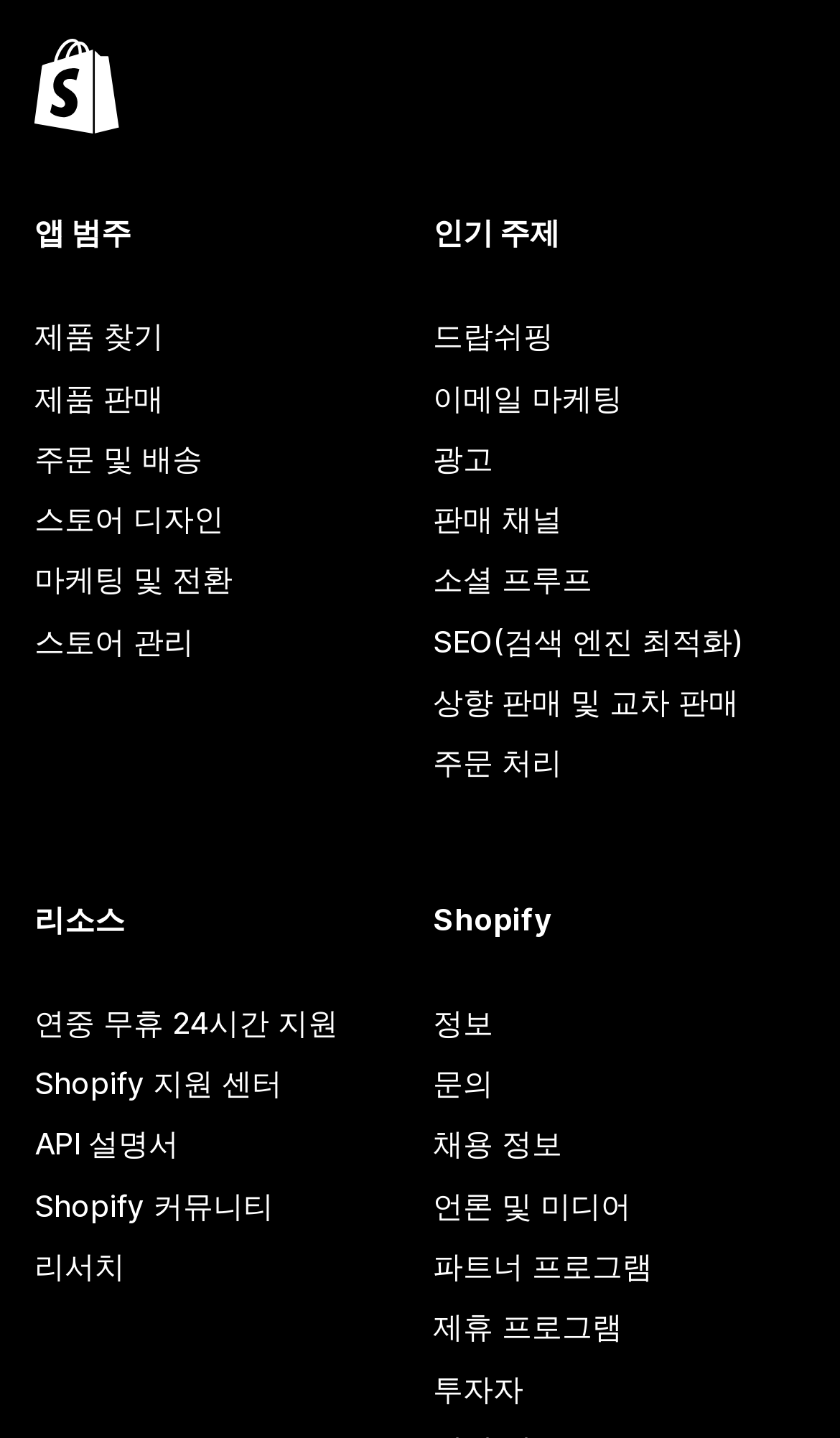Using the provided description 상향 판매 및 교차 판매, find the bounding box coordinates for the UI element. Provide the coordinates in (top-left x, top-left y, bottom-right x, bottom-right y) format, ensuring all values are between 0 and 1.

[0.515, 0.467, 0.959, 0.51]